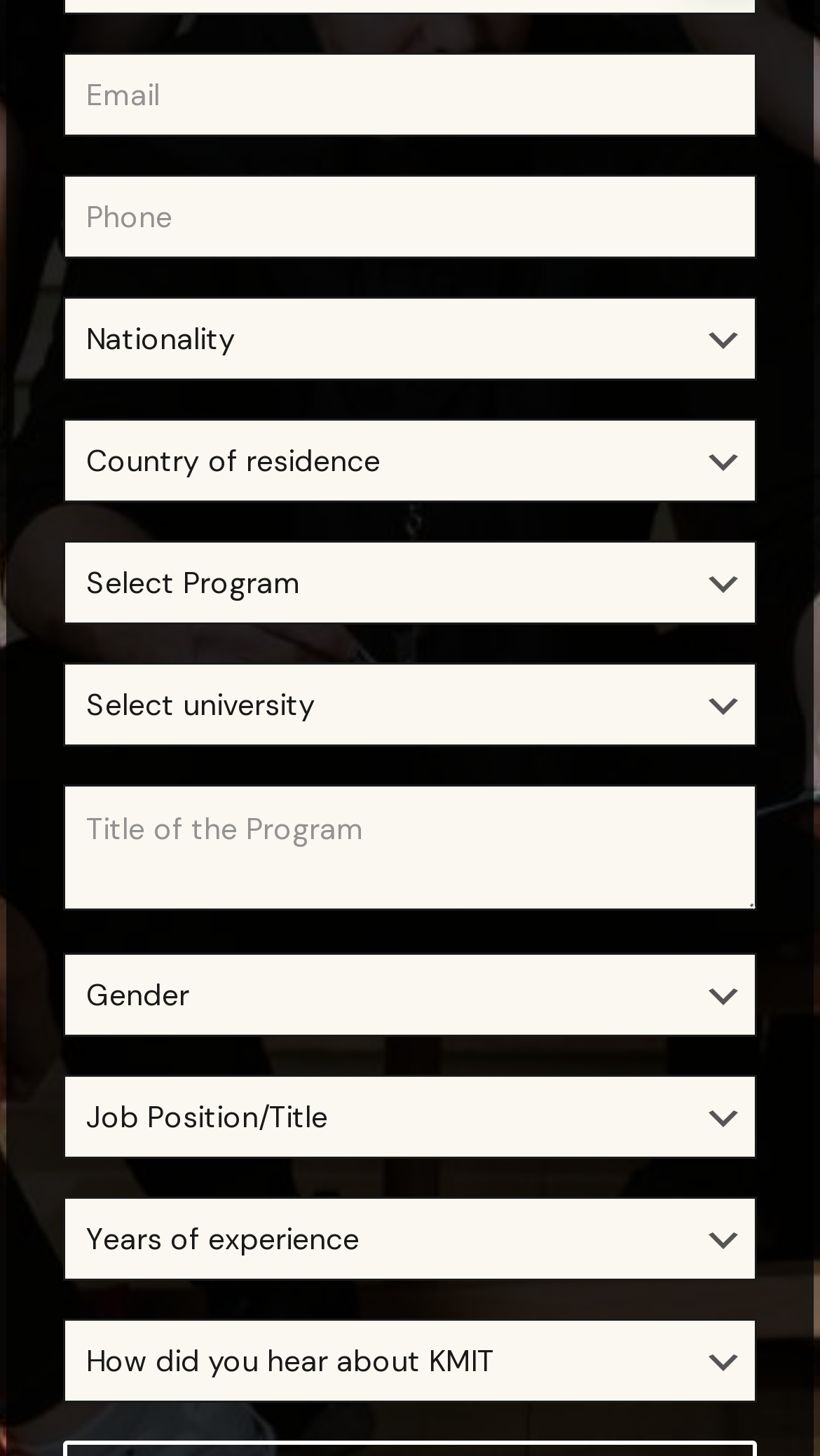Locate the bounding box for the described UI element: "name="subject" placeholder="Title of the Program"". Ensure the coordinates are four float numbers between 0 and 1, formatted as [left, top, right, bottom].

[0.077, 0.527, 0.923, 0.614]